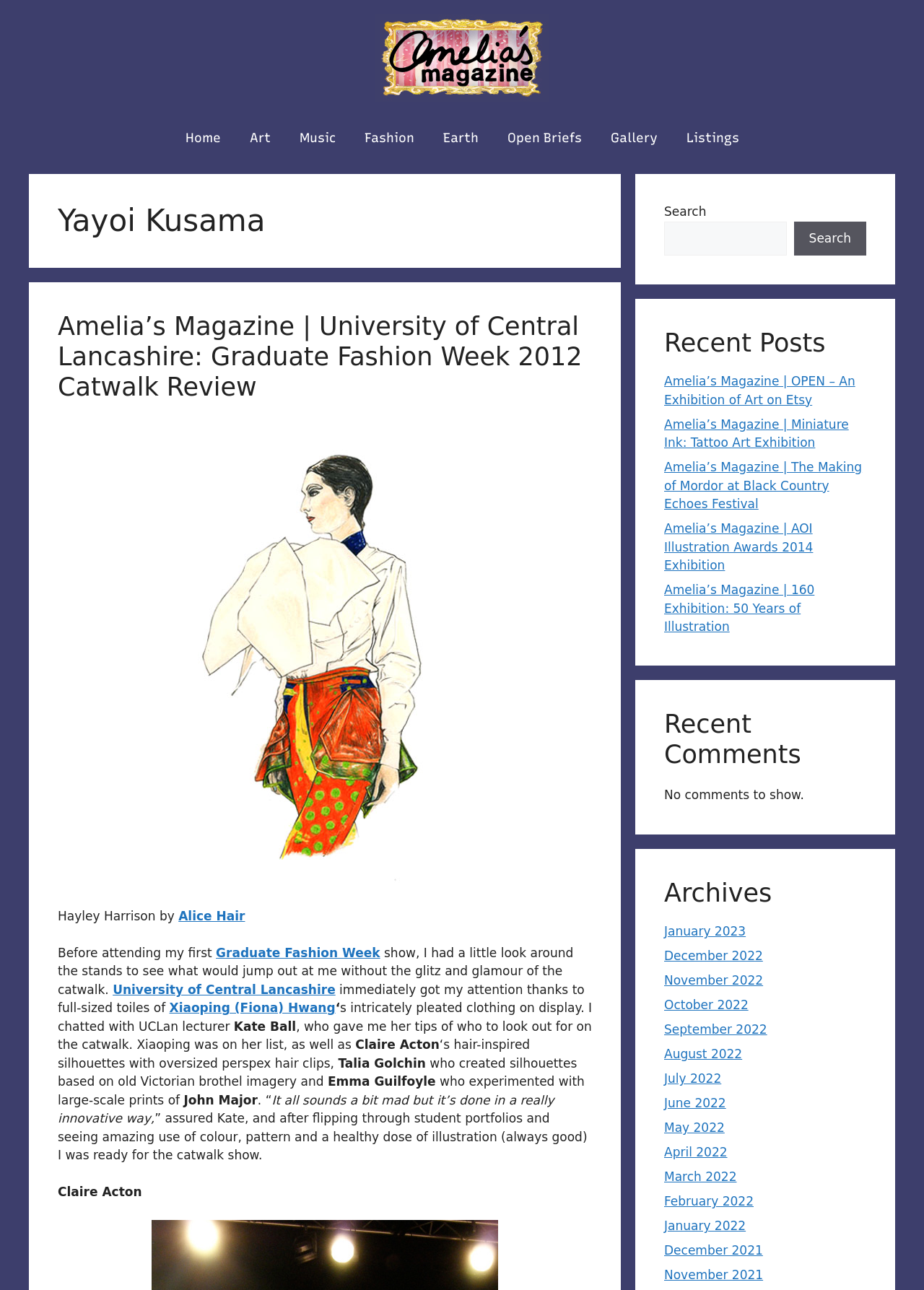What is the name of the artist featured in this article?
Examine the screenshot and reply with a single word or phrase.

Yayoi Kusama